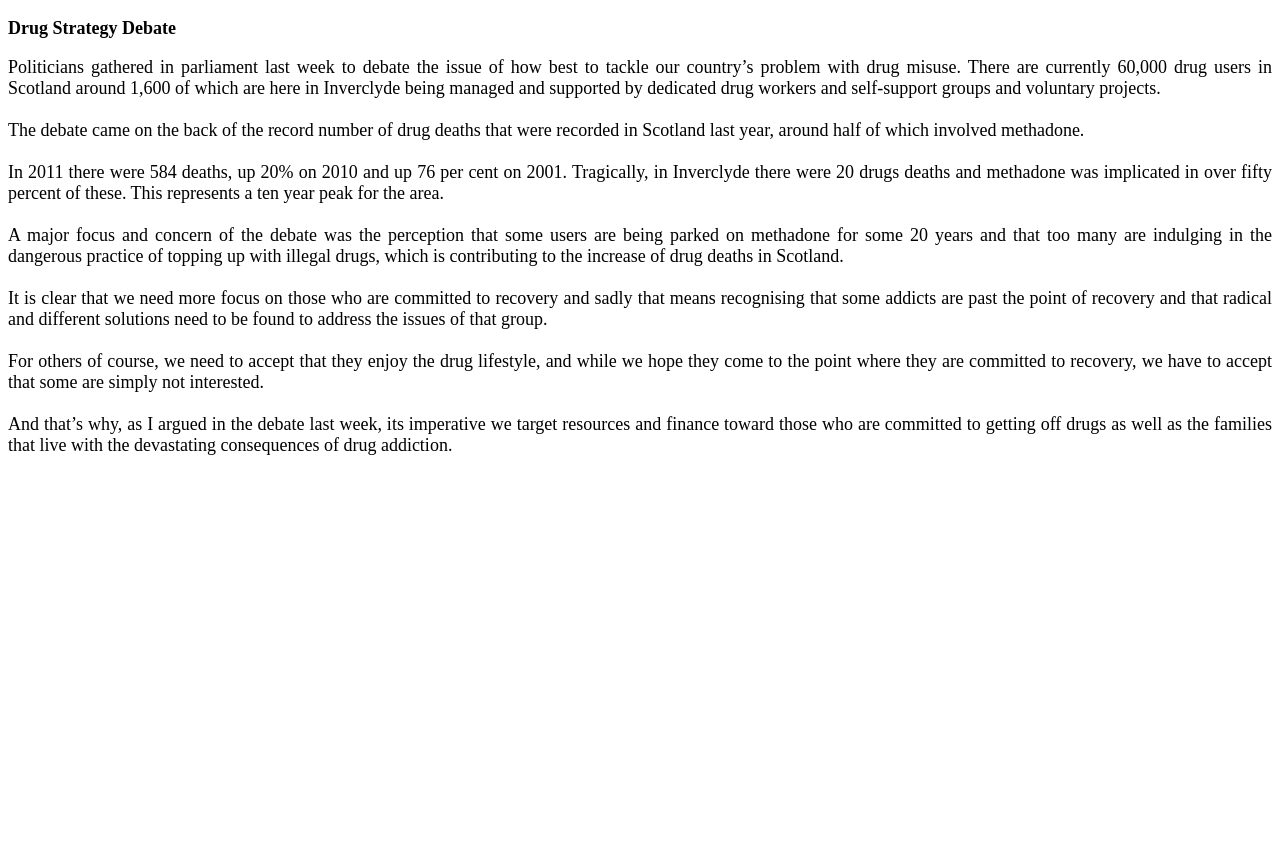How many drug deaths were recorded in Scotland in 2011?
Based on the image, provide a one-word or brief-phrase response.

584